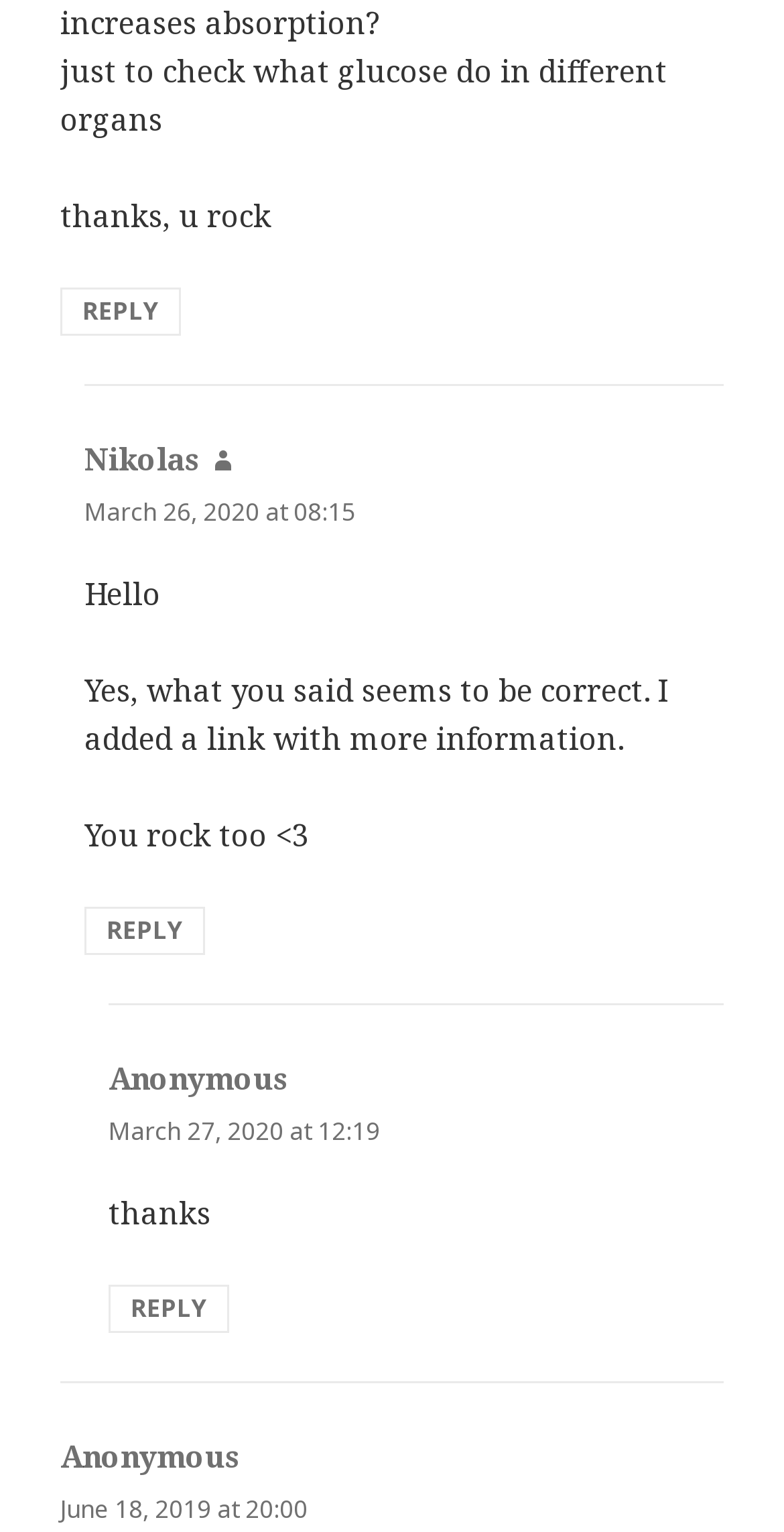Please determine the bounding box of the UI element that matches this description: March 26, 2020 at 08:15. The coordinates should be given as (top-left x, top-left y, bottom-right x, bottom-right y), with all values between 0 and 1.

[0.108, 0.322, 0.454, 0.345]